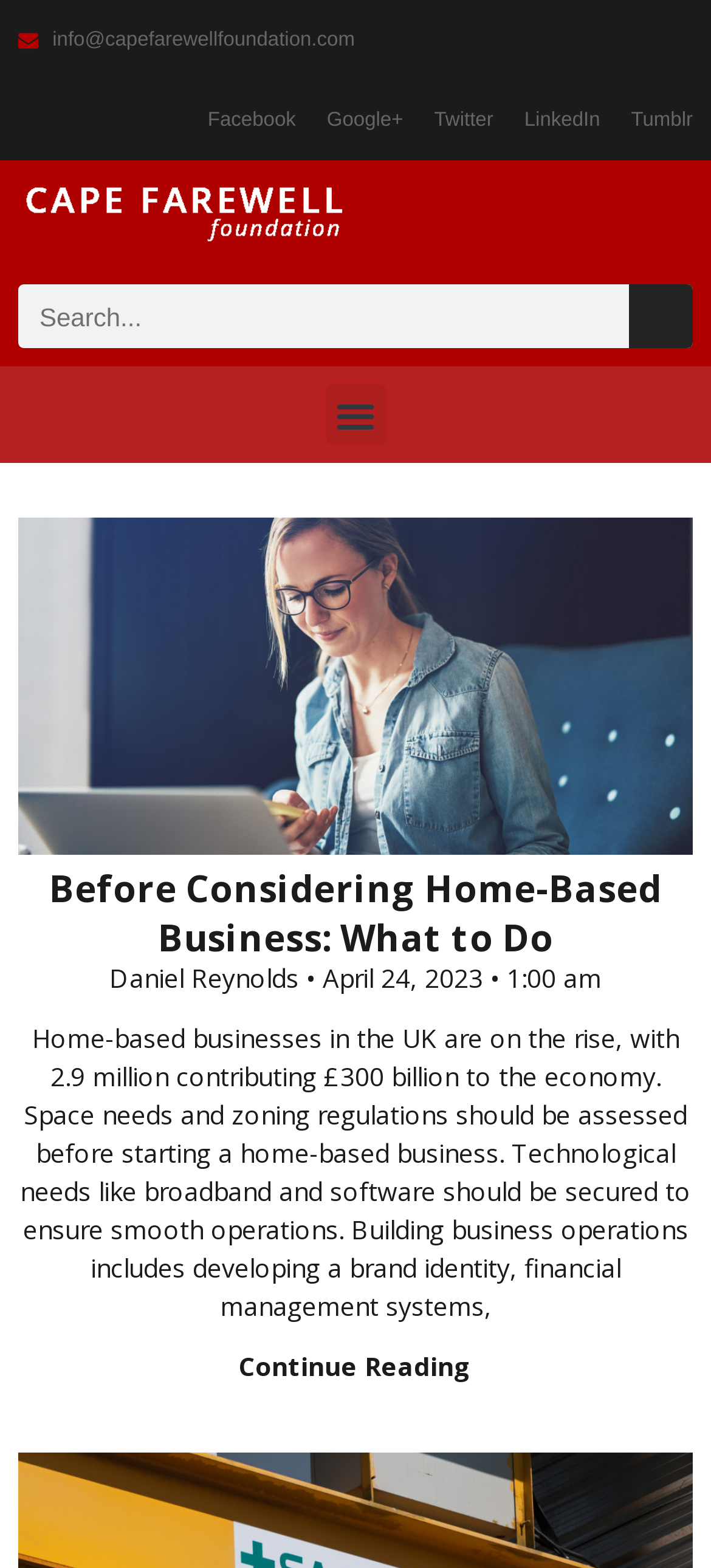Respond with a single word or phrase to the following question:
Who is the author of the article on the webpage?

Daniel Reynolds